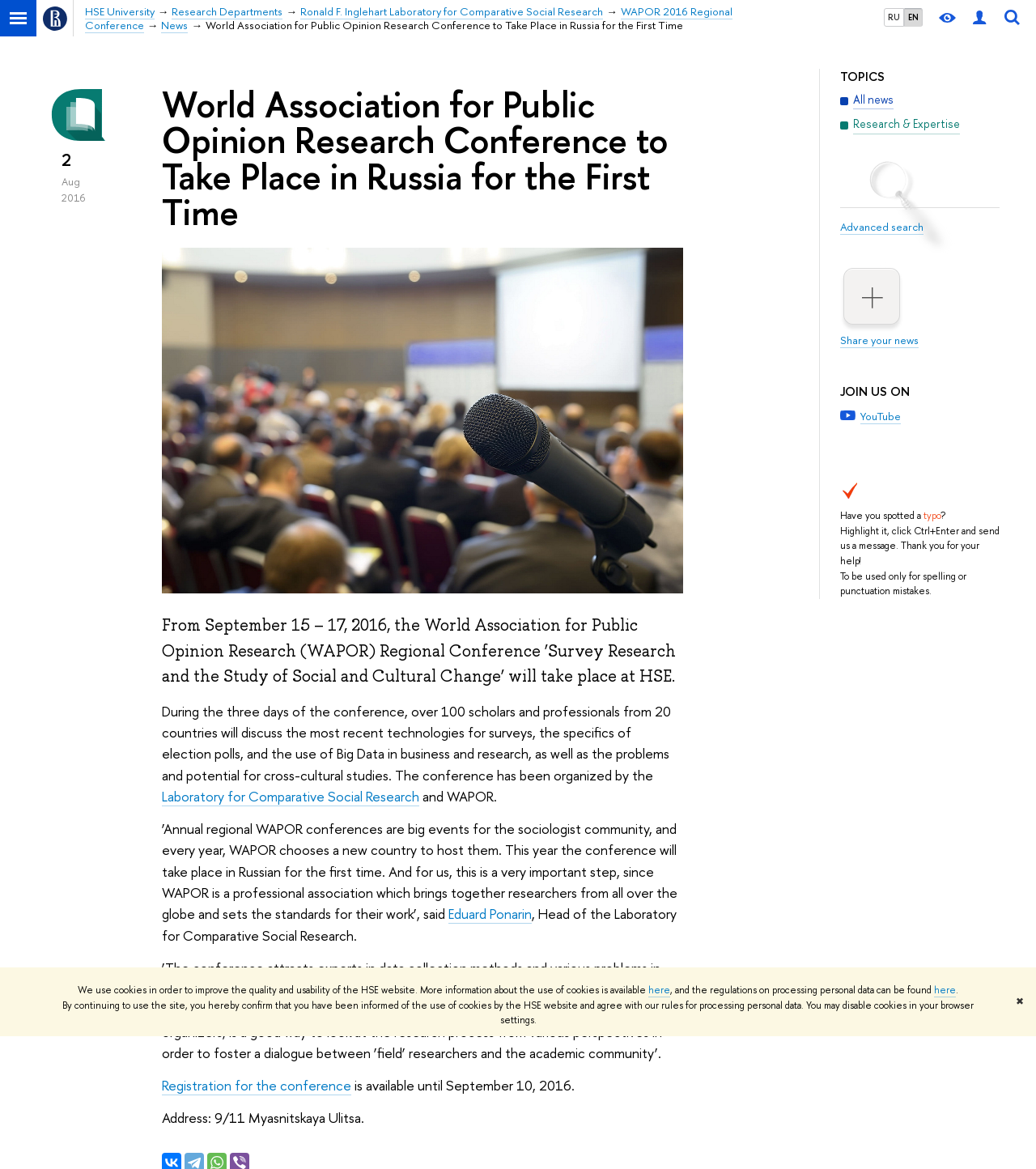Detail the features and information presented on the webpage.

This webpage is about the World Association for Public Opinion Research (WAPOR) Regional Conference, which will take place in Russia for the first time. At the top of the page, there is a notification about the use of cookies and personal data processing. Below this notification, there is a horizontal menu with links to different sections of the website, including "HSE University", "Research Departments", and "WAPOR 2016 Regional Conference".

On the left side of the page, there is a vertical menu with links to "User profile (HSE staff only)", "Search", and "For visually-impaired". Above this menu, there is a logo of HSE University.

The main content of the page is divided into two sections. The first section has a heading "World Association for Public Opinion Research Conference to Take Place in Russia for the First Time" and provides information about the conference, including the dates, location, and topics to be discussed. There is also a quote from Eduard Ponarin, Head of the Laboratory for Comparative Social Research, about the importance of the conference.

The second section has a heading "TOPICS" and provides links to "All news", "Research & Expertise", "Advanced search", and "Share your news". Below this section, there are social media links, including YouTube, and a section for reporting typos or punctuation mistakes.

At the bottom of the page, there is a section with the date "2 Aug 2016" and a brief summary of the conference. There is also a link to register for the conference, which is available until September 10, 2016, and the address of the conference location.